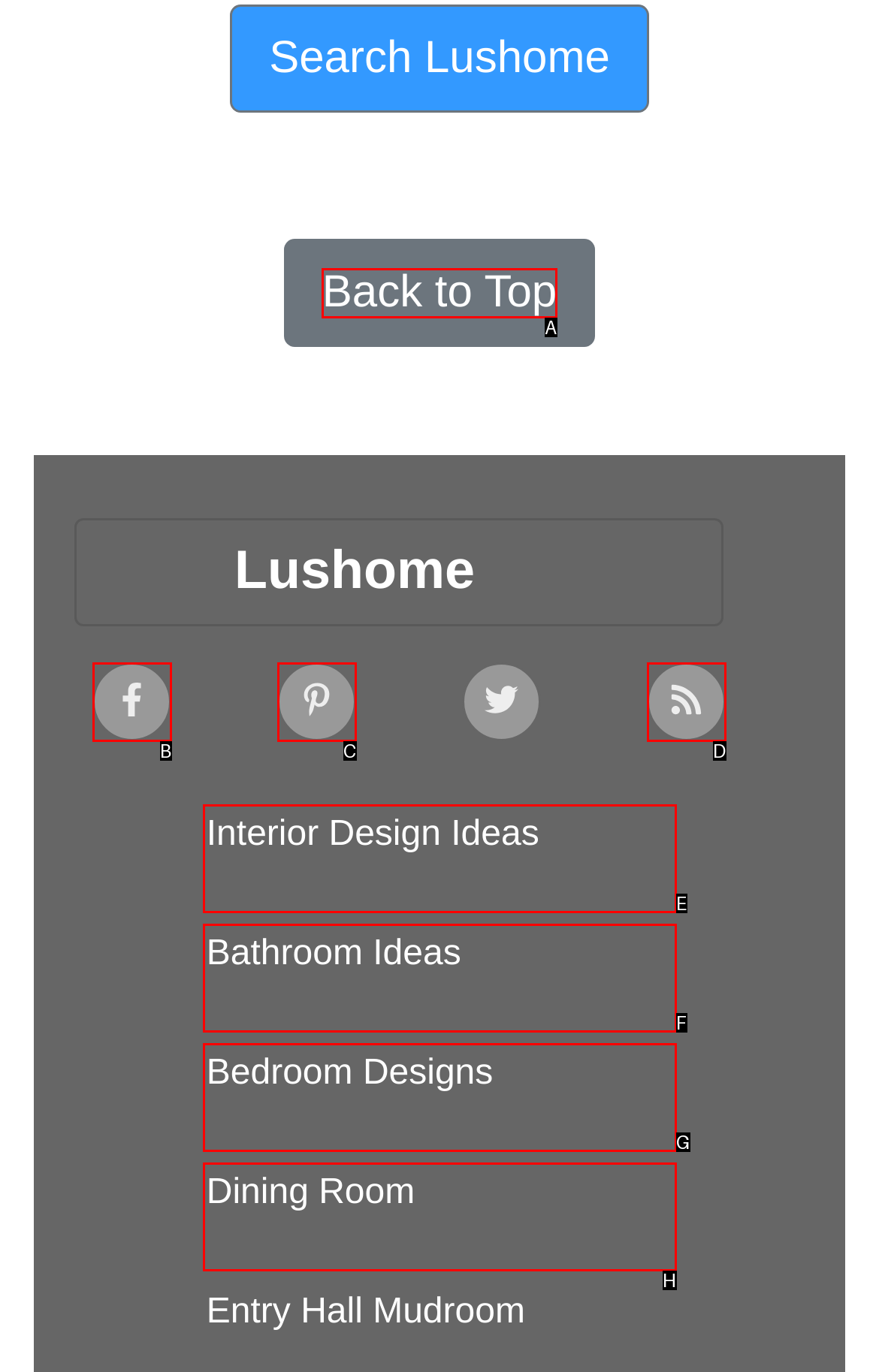Determine which HTML element best suits the description: Droid Power Failure. Reply with the letter of the matching option.

None